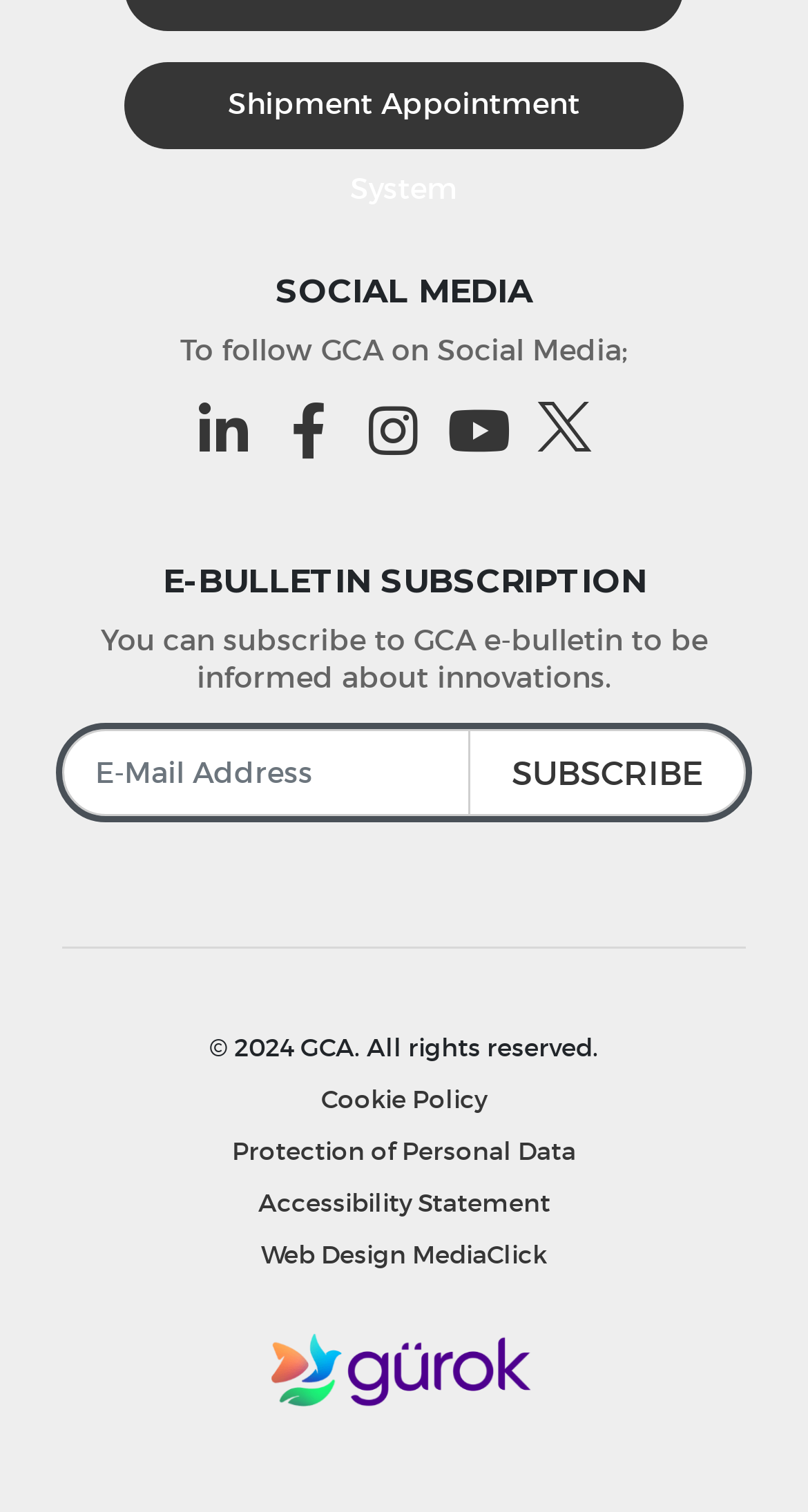Specify the bounding box coordinates of the area to click in order to follow the given instruction: "Visit the Shipment Appointment System."

[0.154, 0.041, 0.846, 0.098]